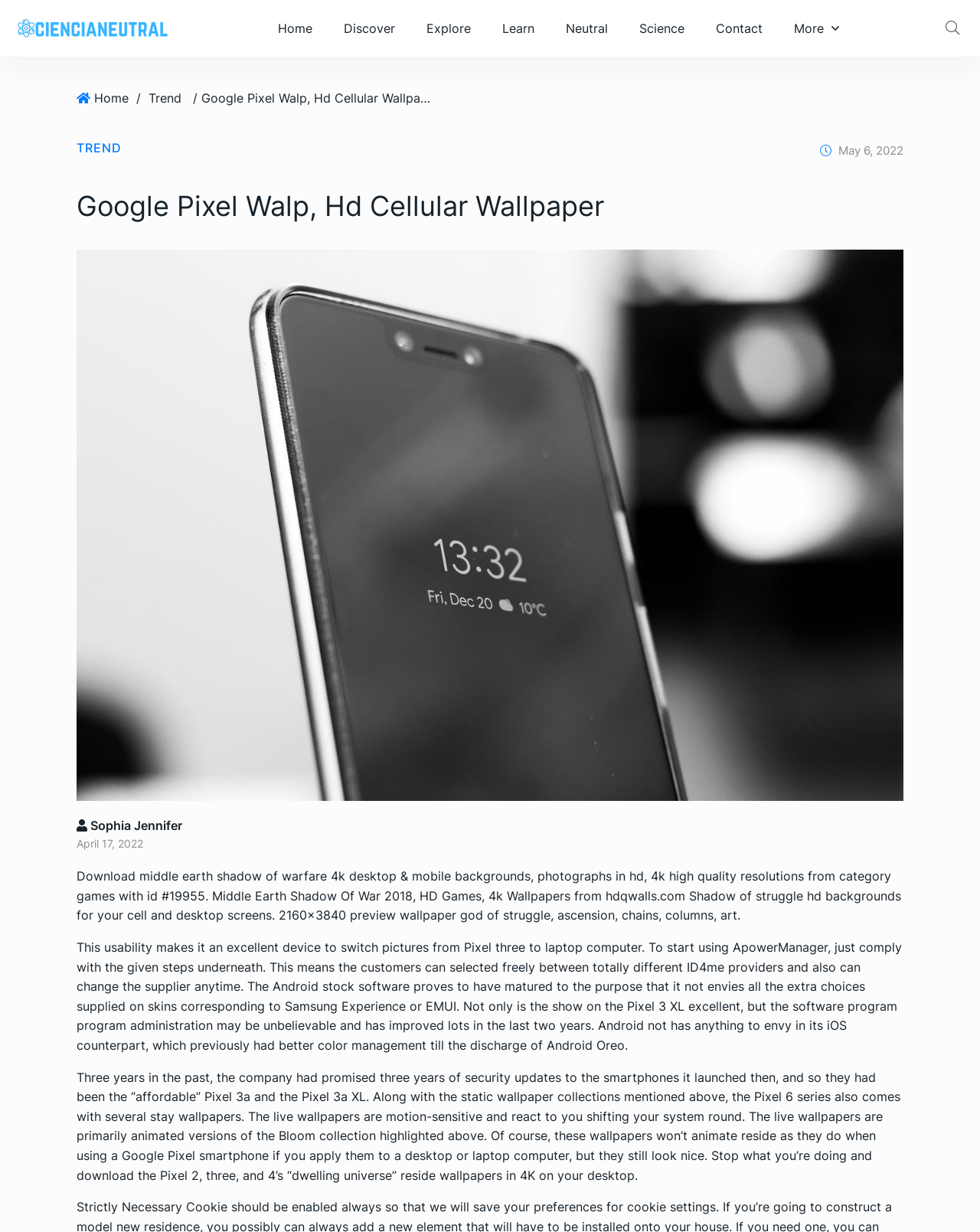Please identify the bounding box coordinates of the element on the webpage that should be clicked to follow this instruction: "Click on the 'Explore' link". The bounding box coordinates should be given as four float numbers between 0 and 1, formatted as [left, top, right, bottom].

[0.421, 0.0, 0.494, 0.046]